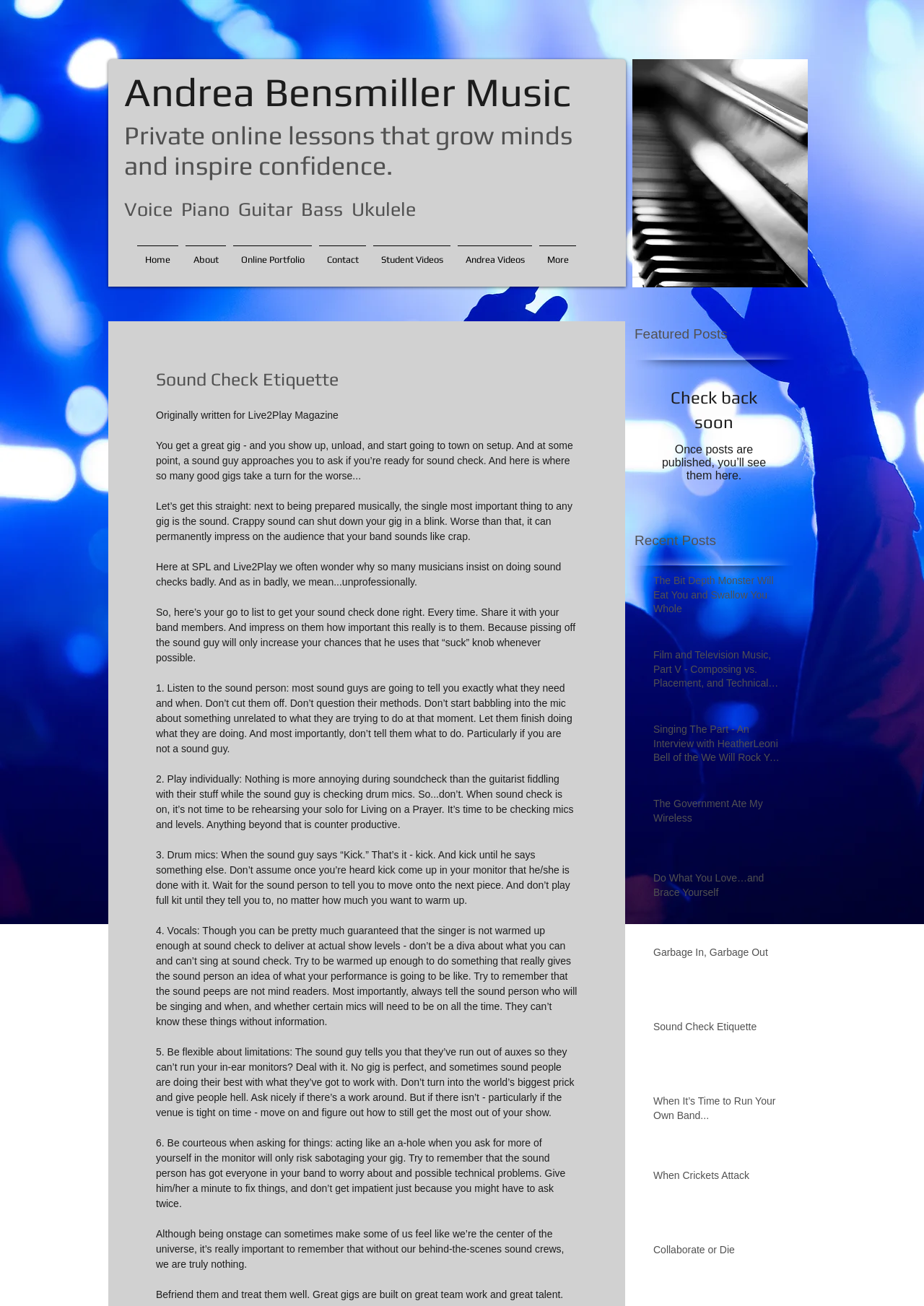Determine the bounding box coordinates for the UI element with the following description: "The Government Ate My Wireless". The coordinates should be four float numbers between 0 and 1, represented as [left, top, right, bottom].

[0.707, 0.61, 0.849, 0.636]